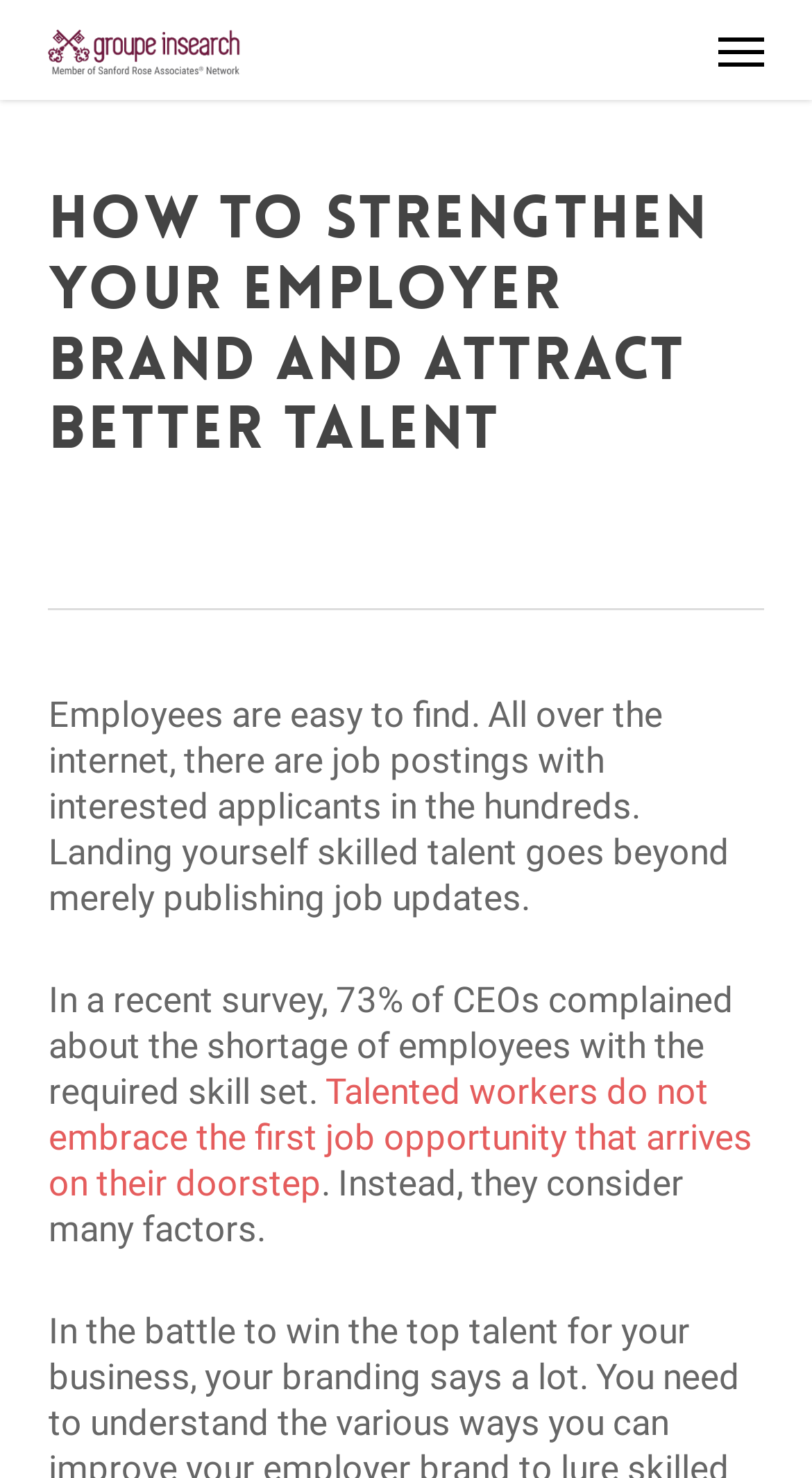Is the navigation menu expanded?
Use the screenshot to answer the question with a single word or phrase.

No